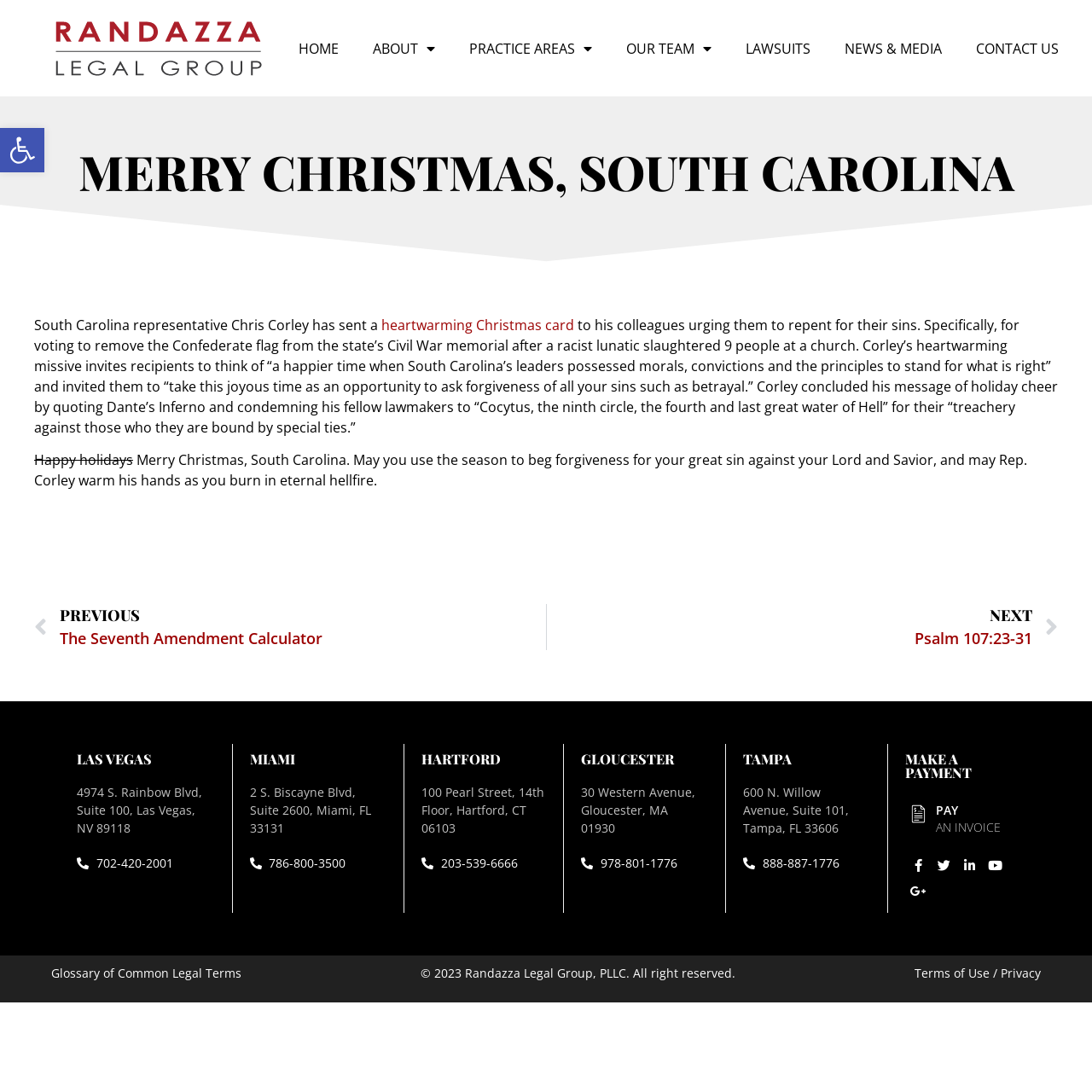What is the name of the law firm?
Kindly give a detailed and elaborate answer to the question.

I found the answer by looking at the logo link at the top of the webpage, which says 'randazza legal group logo'. This suggests that the law firm's name is Randazza Legal Group.